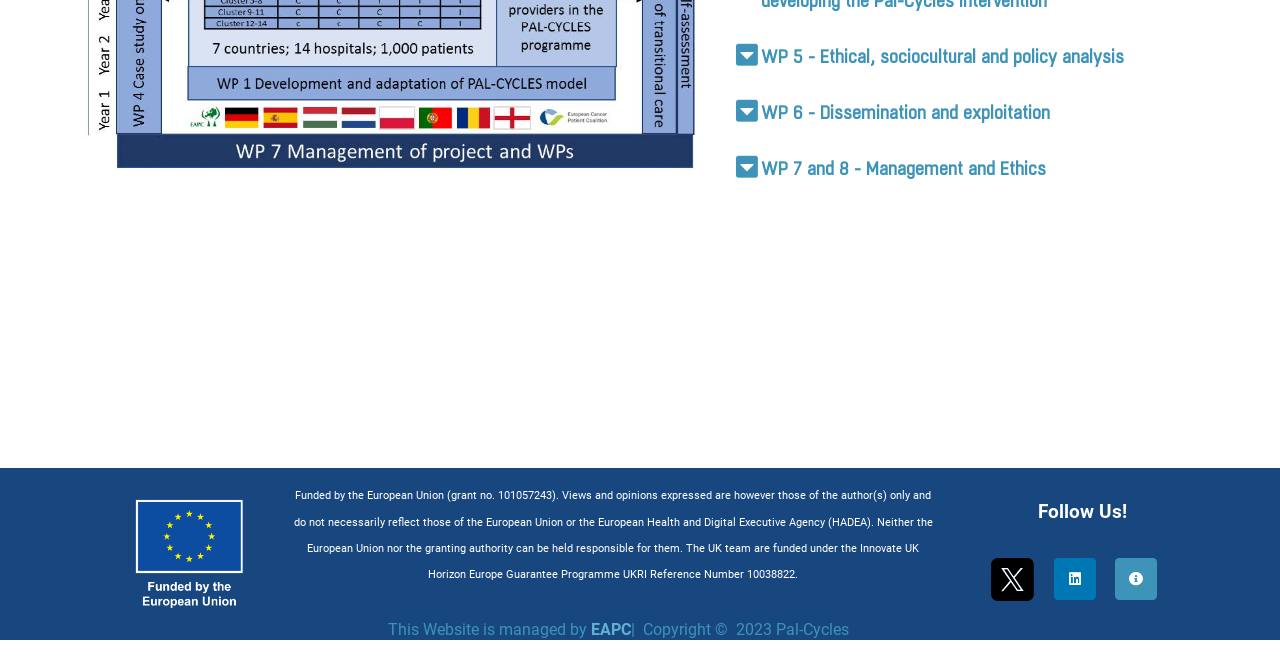Find the bounding box coordinates for the UI element that matches this description: "Info-circle".

[0.871, 0.849, 0.904, 0.913]